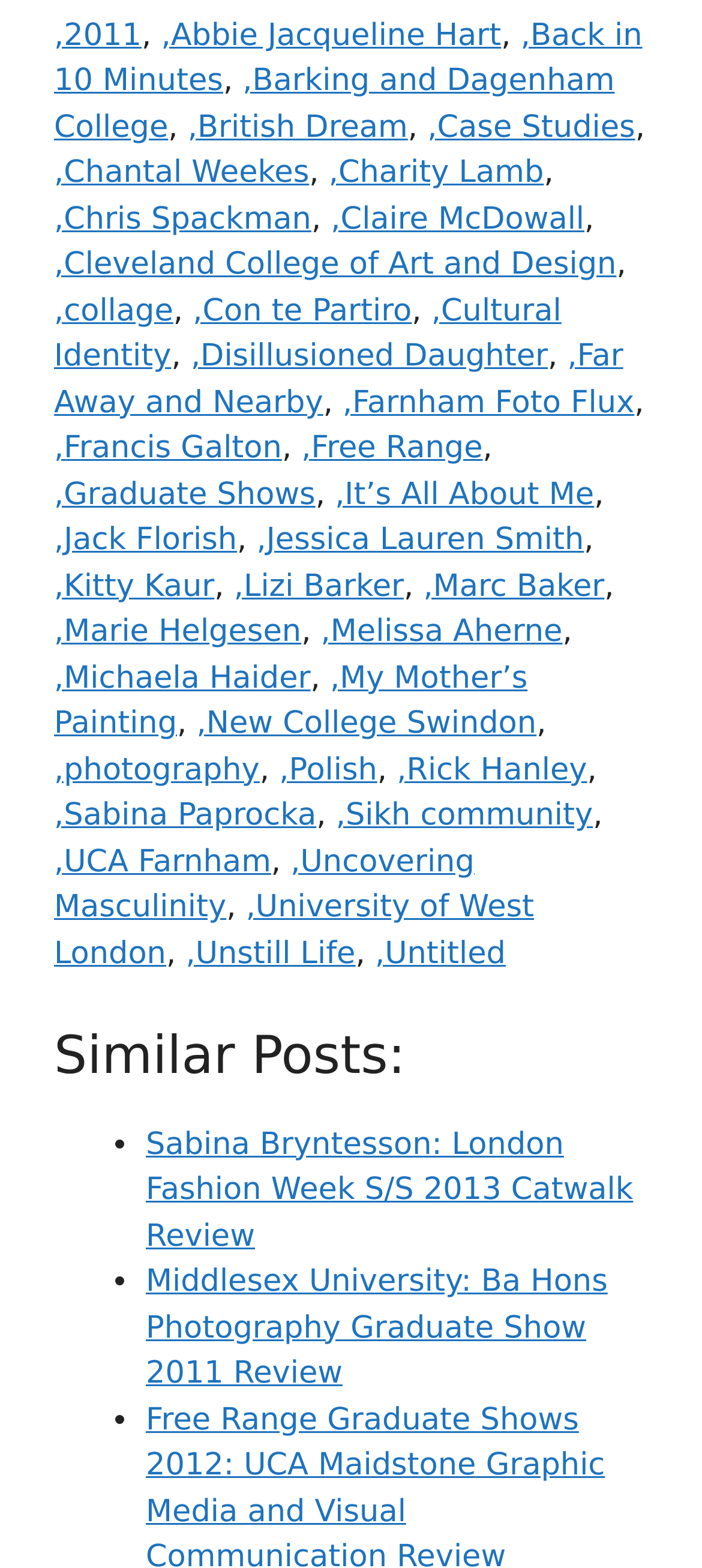How many links are there under 'Categories'? Using the information from the screenshot, answer with a single word or phrase.

24